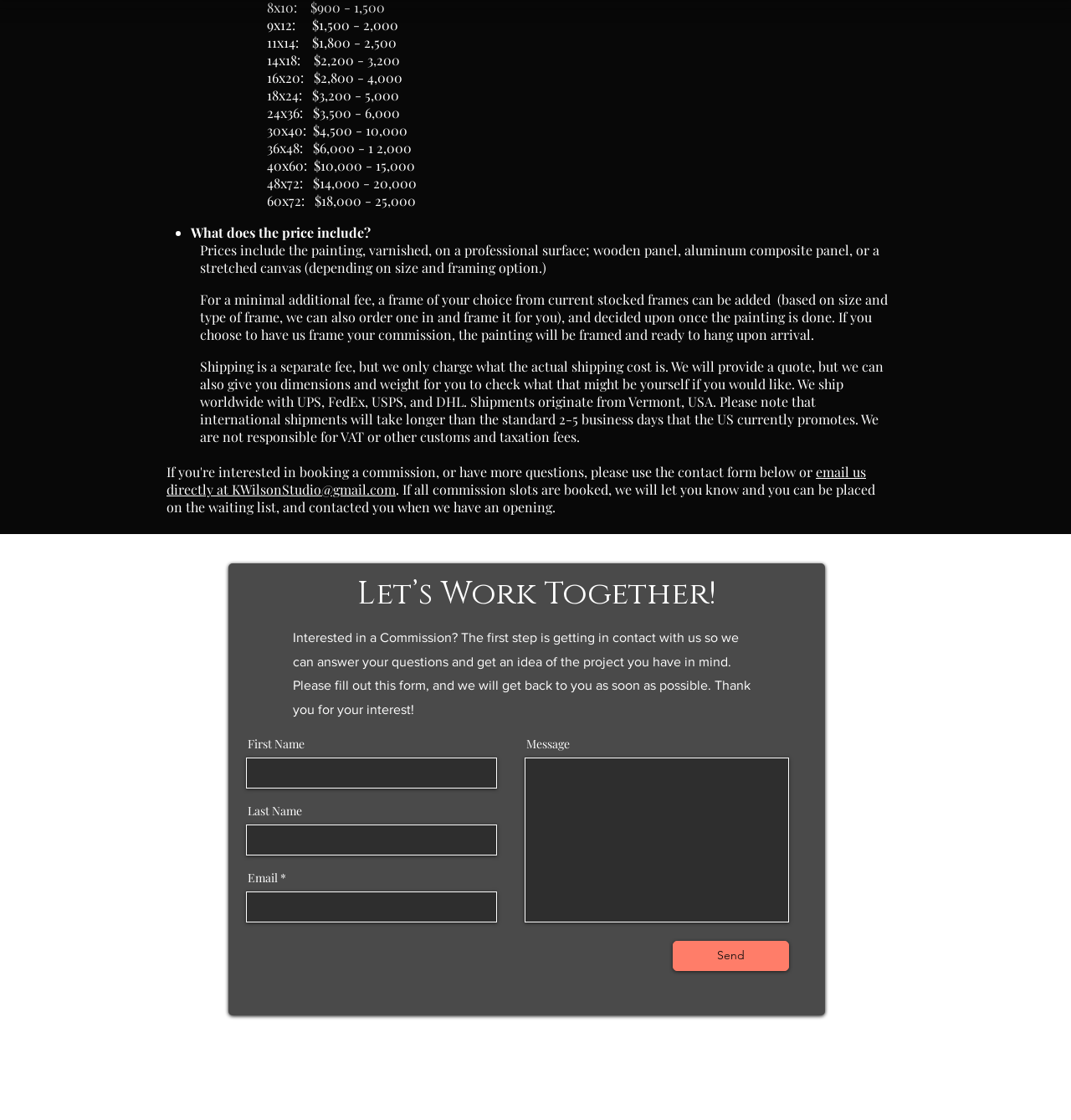Give the bounding box coordinates for the element described by: "email us directly at KWilsonStudio@gmail.com".

[0.155, 0.413, 0.809, 0.445]